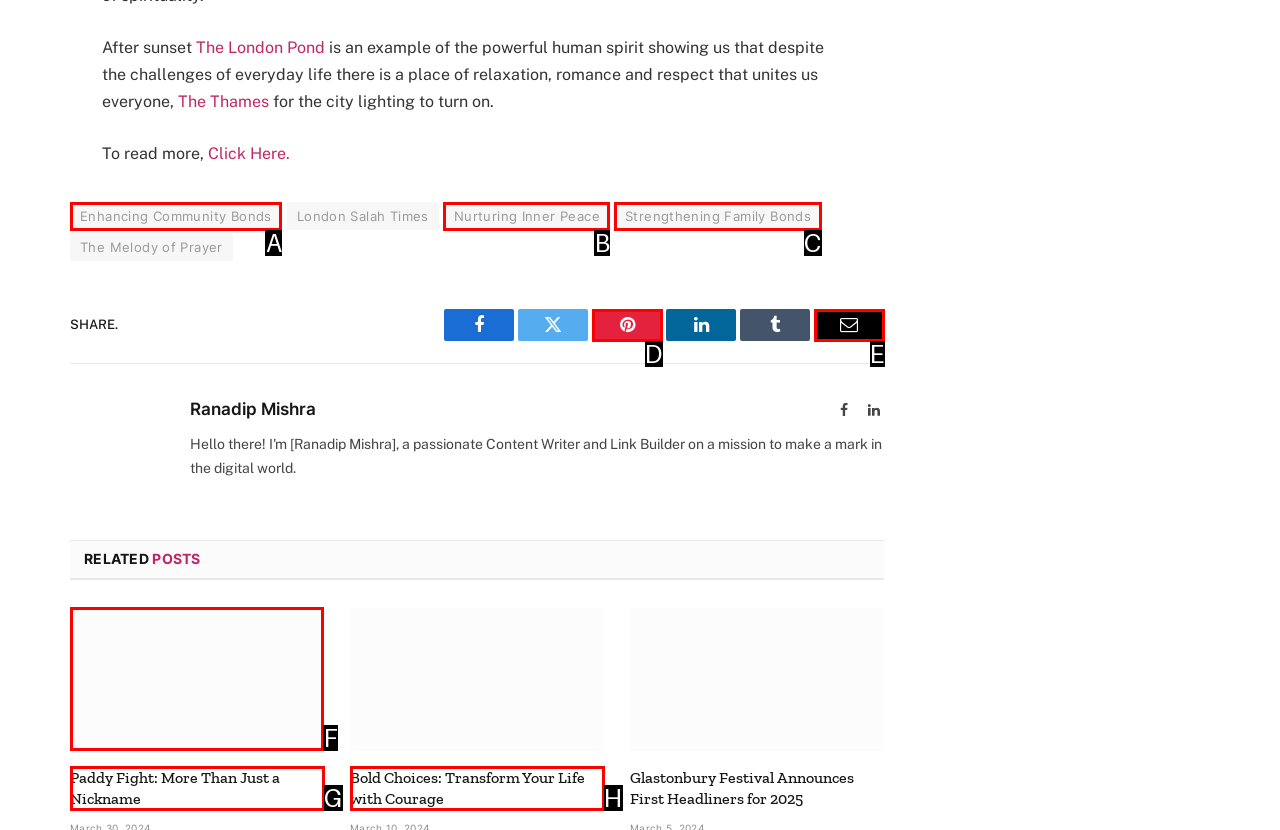For the task: View related post Paddy Fight: More Than Just a Nickname, identify the HTML element to click.
Provide the letter corresponding to the right choice from the given options.

F